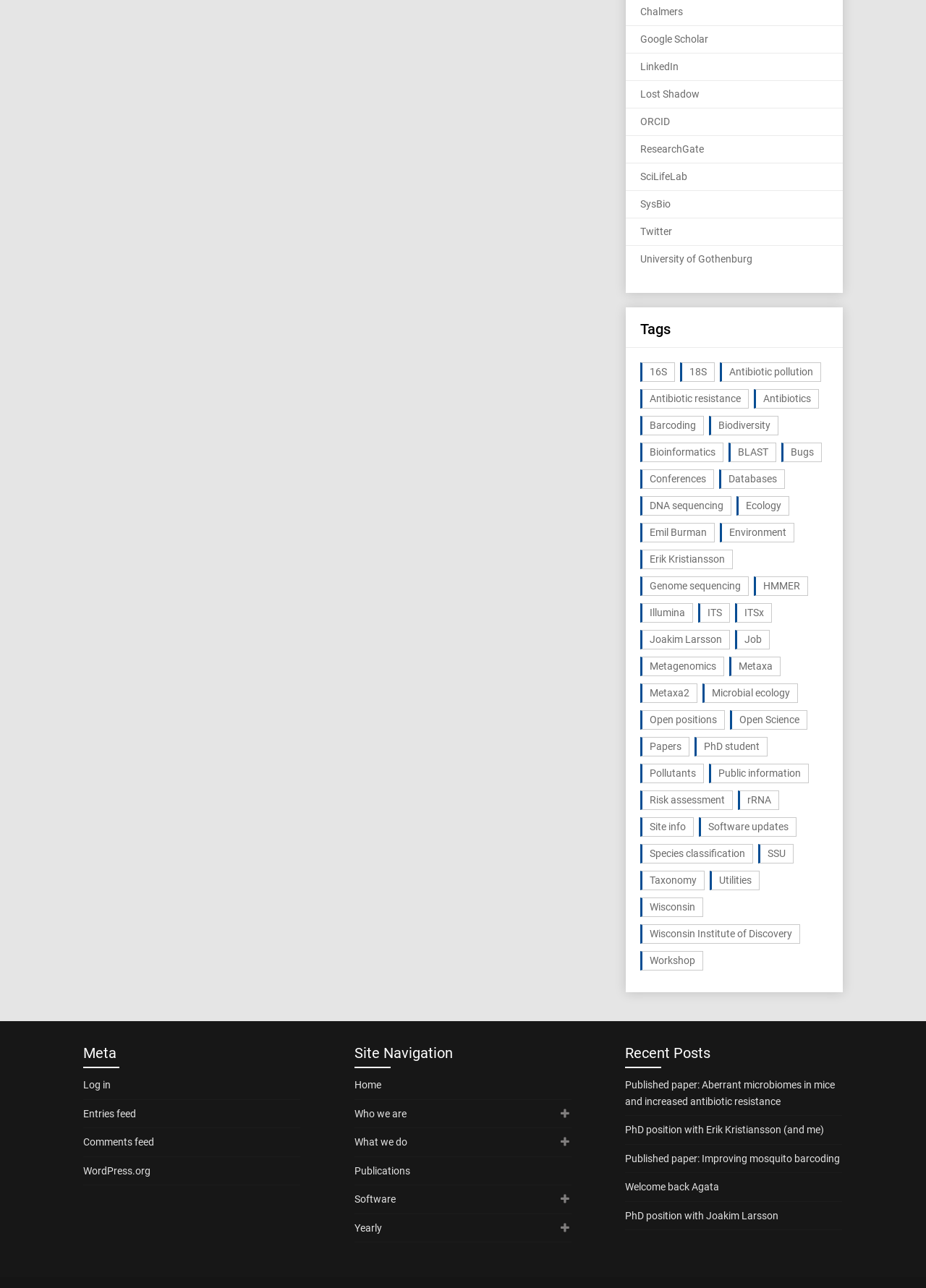Please find the bounding box coordinates for the clickable element needed to perform this instruction: "Click on 'Idaho Genealogy Queries'".

None